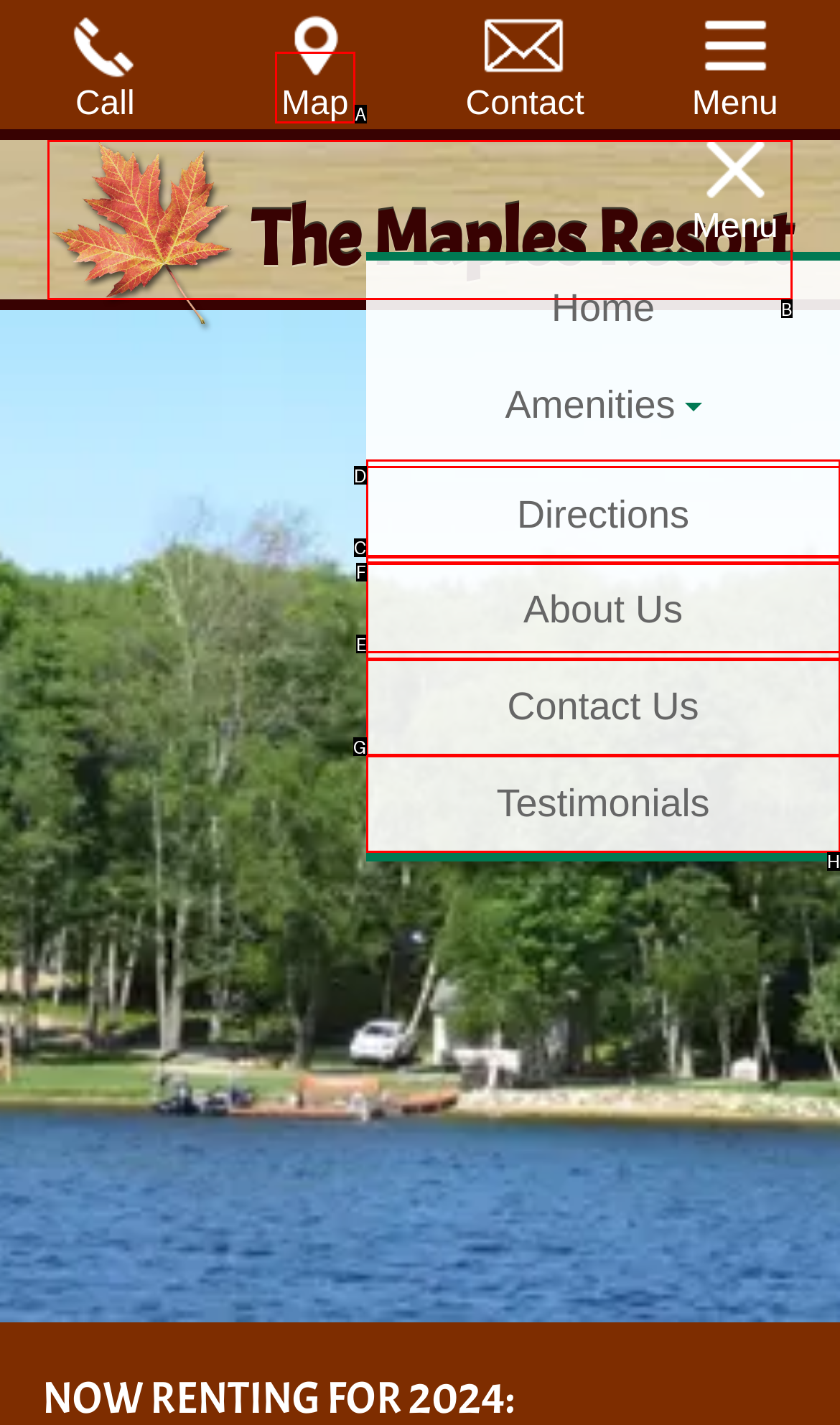Match the HTML element to the description: Contact Us. Respond with the letter of the correct option directly.

G